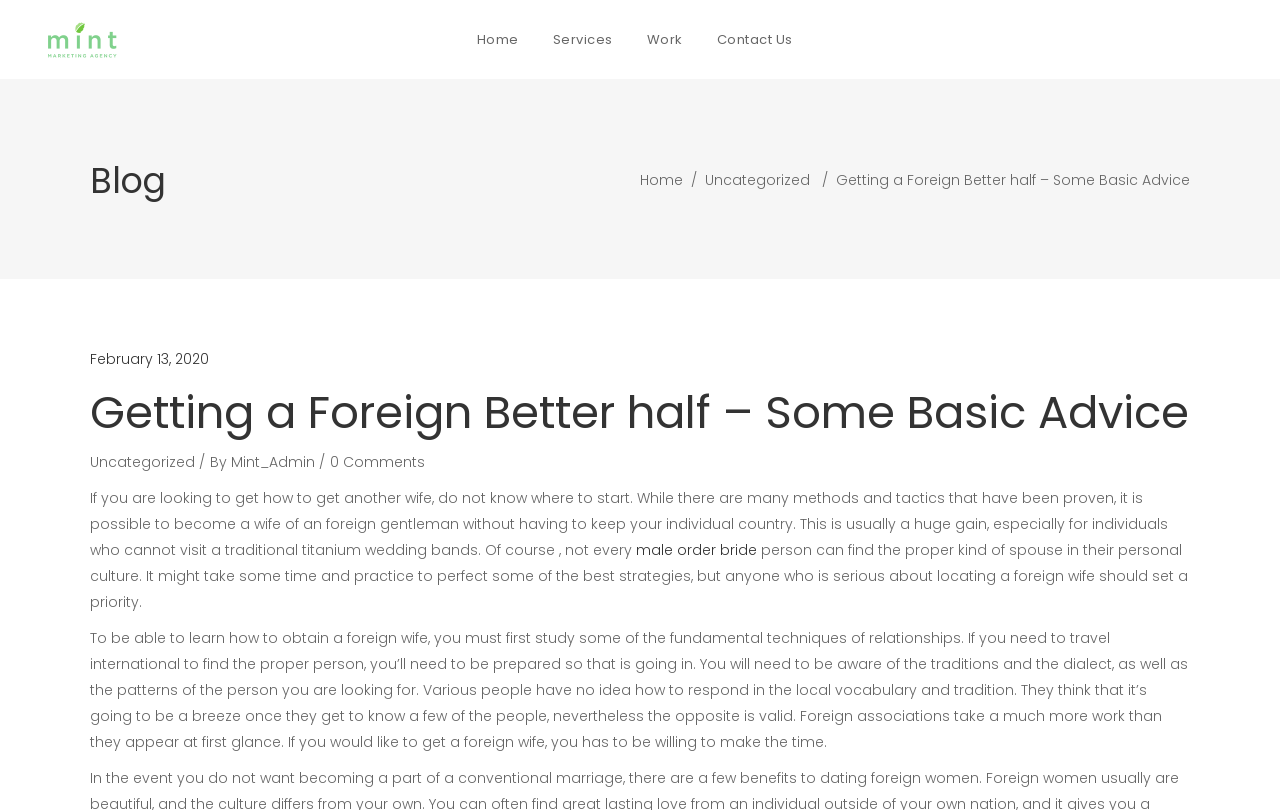Please reply with a single word or brief phrase to the question: 
What is the website about?

Foreign wife